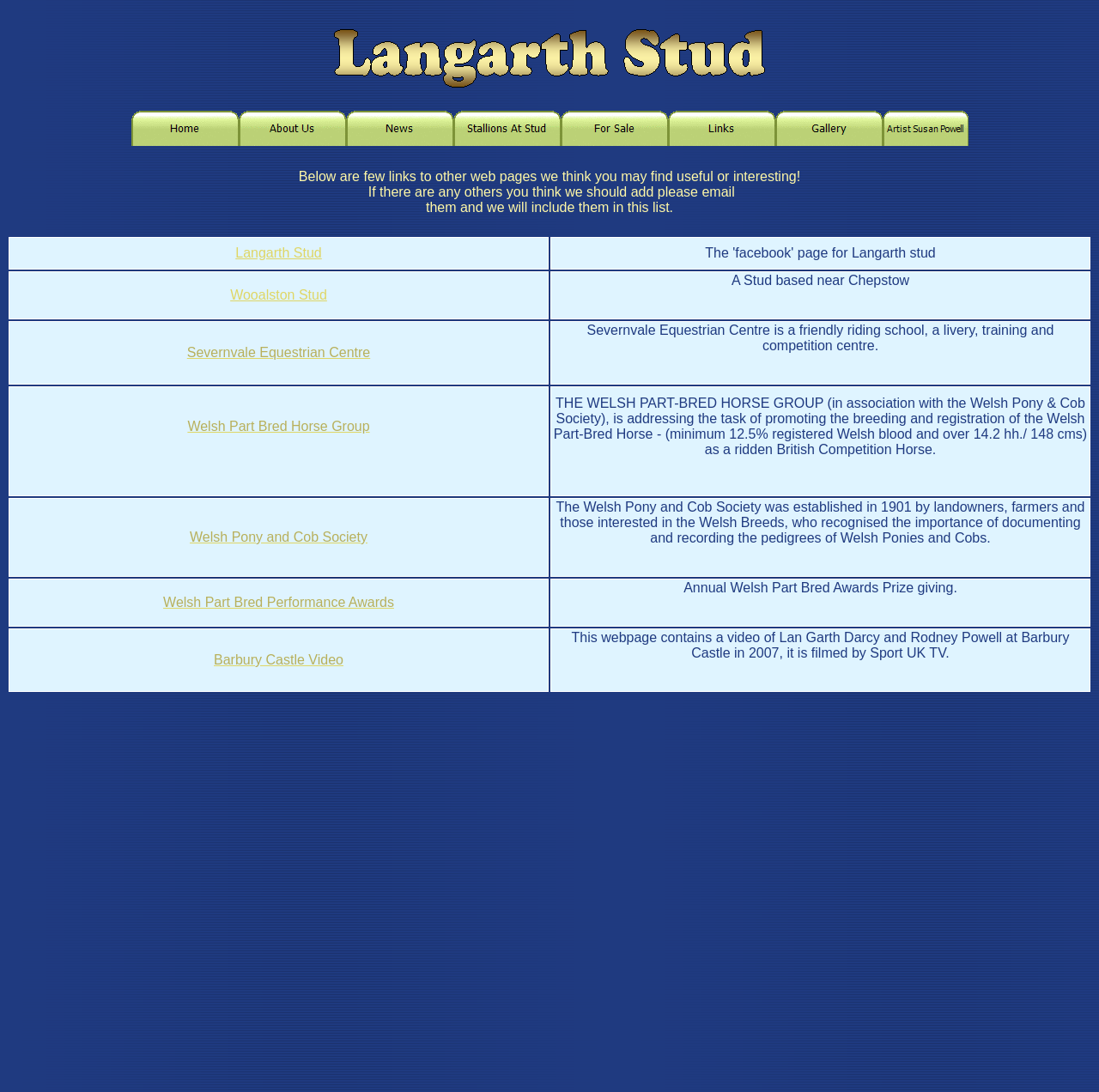What is the bounding box coordinate of the 'Langarth Stud' image?
Please use the image to provide a one-word or short phrase answer.

[0.303, 0.026, 0.697, 0.081]